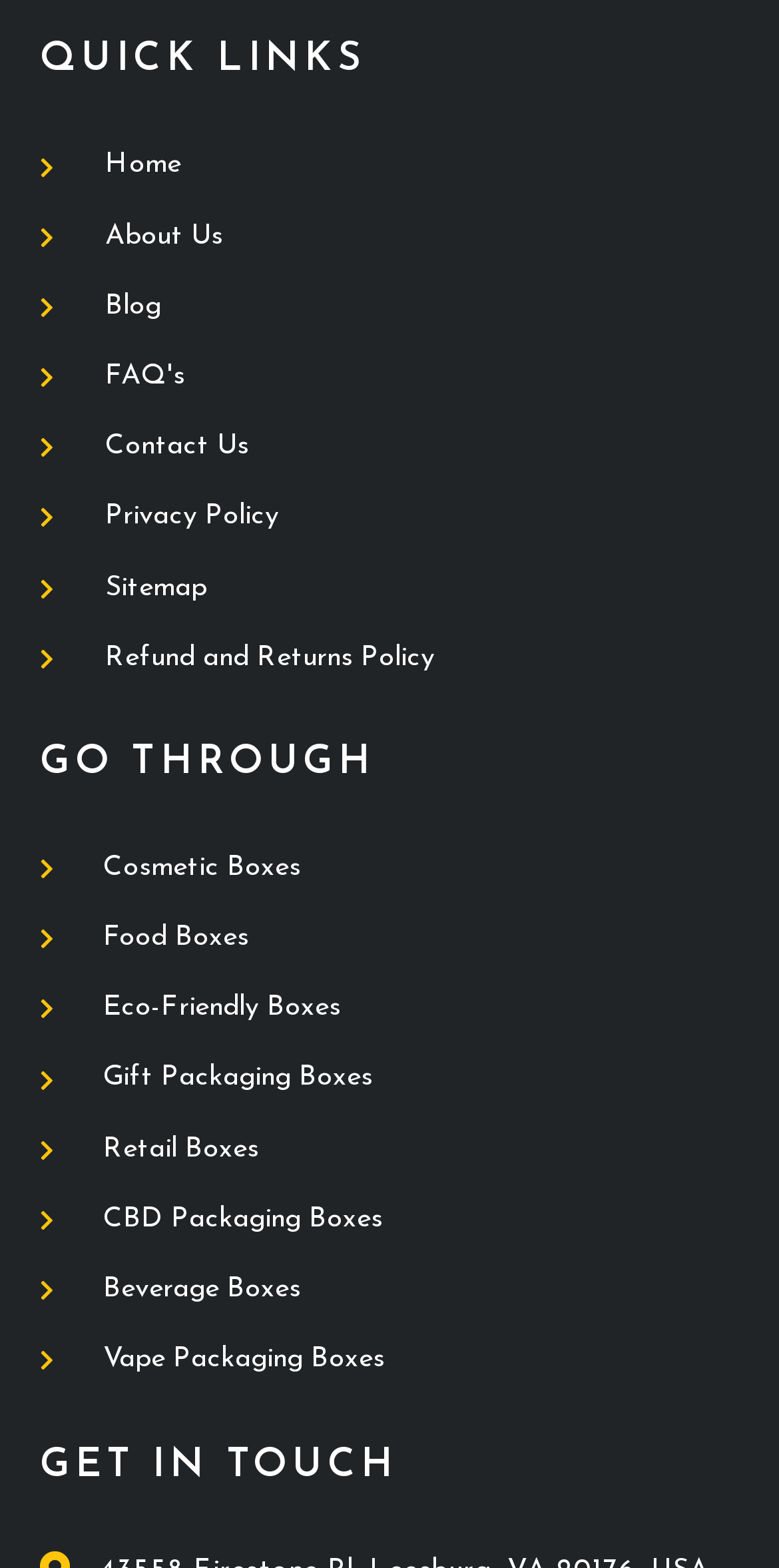Respond to the question below with a single word or phrase: What is the last link under QUICK LINKS?

Sitemap